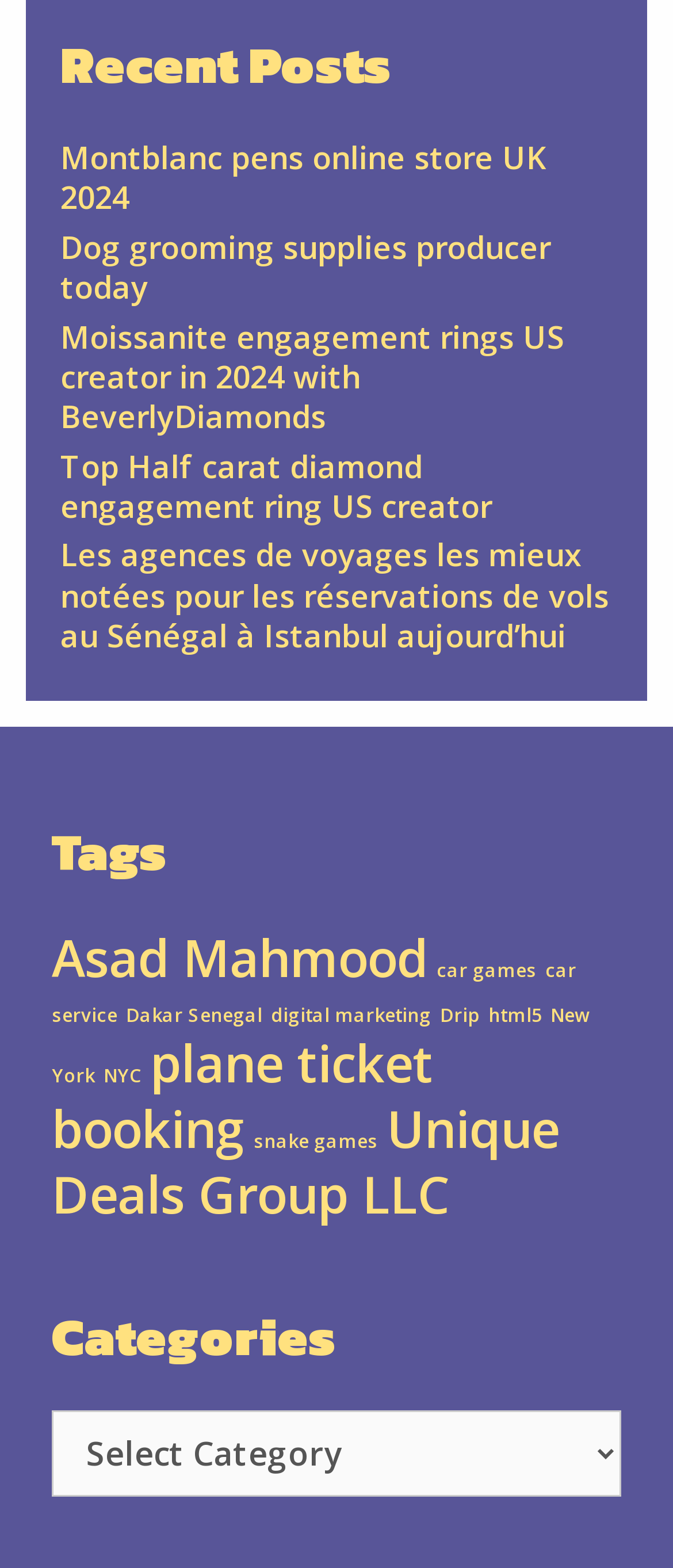Provide the bounding box coordinates of the HTML element described by the text: "Unique Deals Group LLC". The coordinates should be in the format [left, top, right, bottom] with values between 0 and 1.

[0.077, 0.698, 0.831, 0.784]